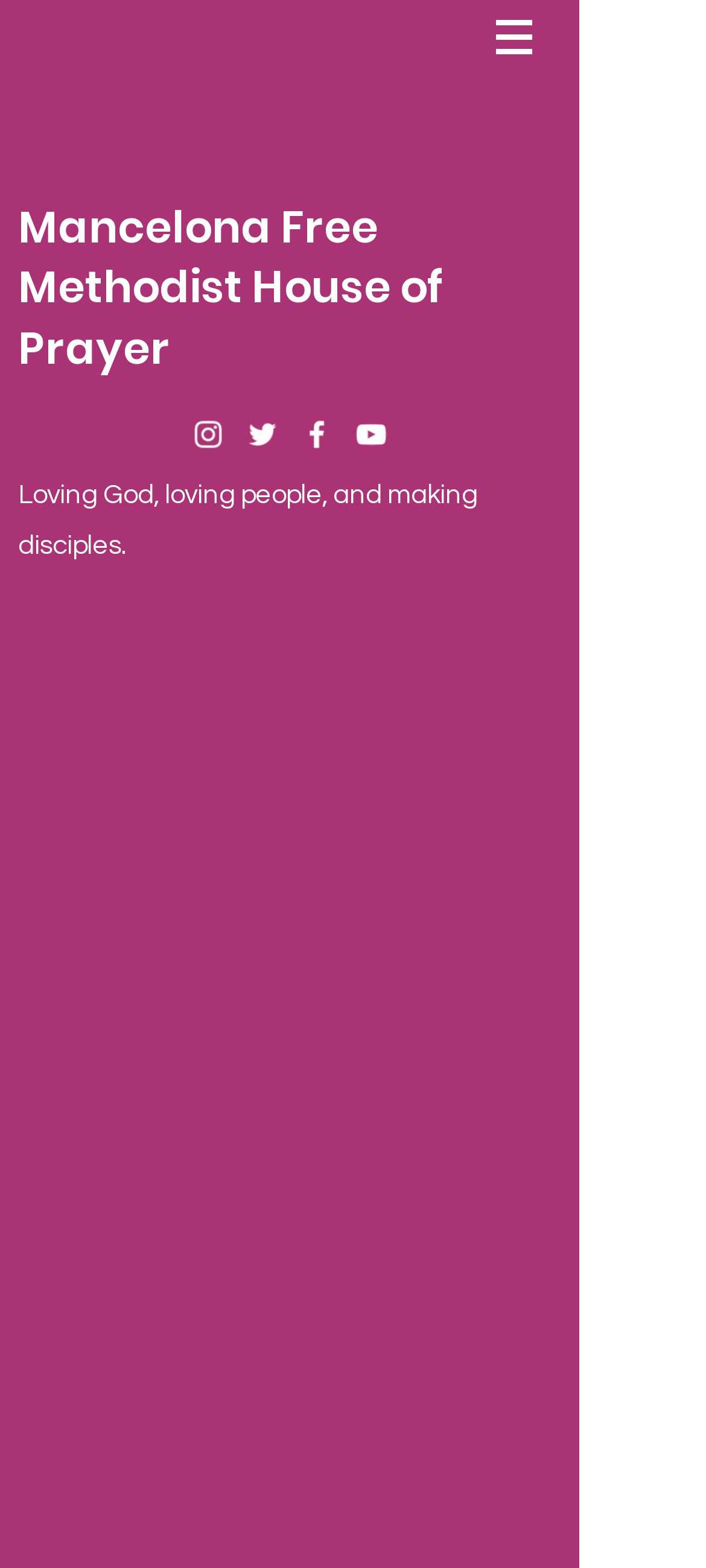What is the slogan of the church?
From the screenshot, provide a brief answer in one word or phrase.

Loving God, loving people, and making disciples.